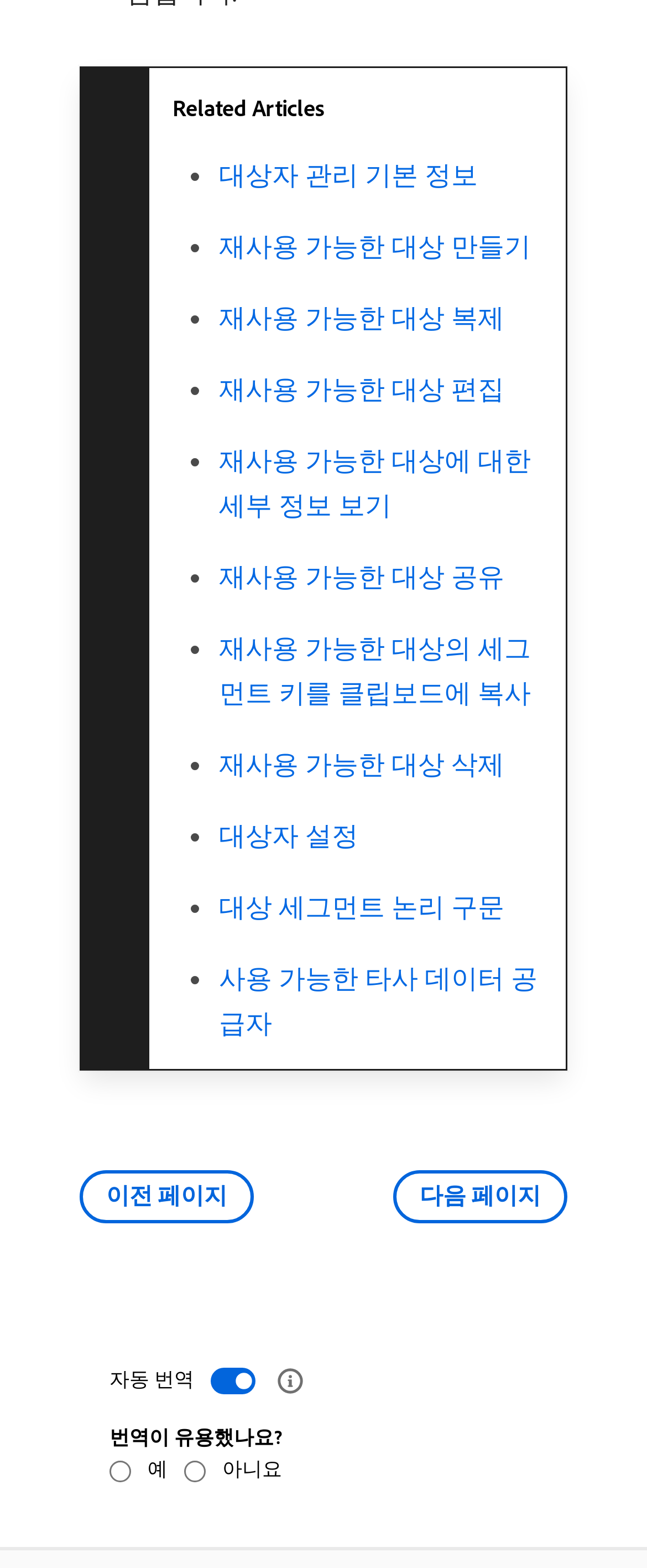How many links are there in the webpage?
Based on the visual content, answer with a single word or a brief phrase.

18